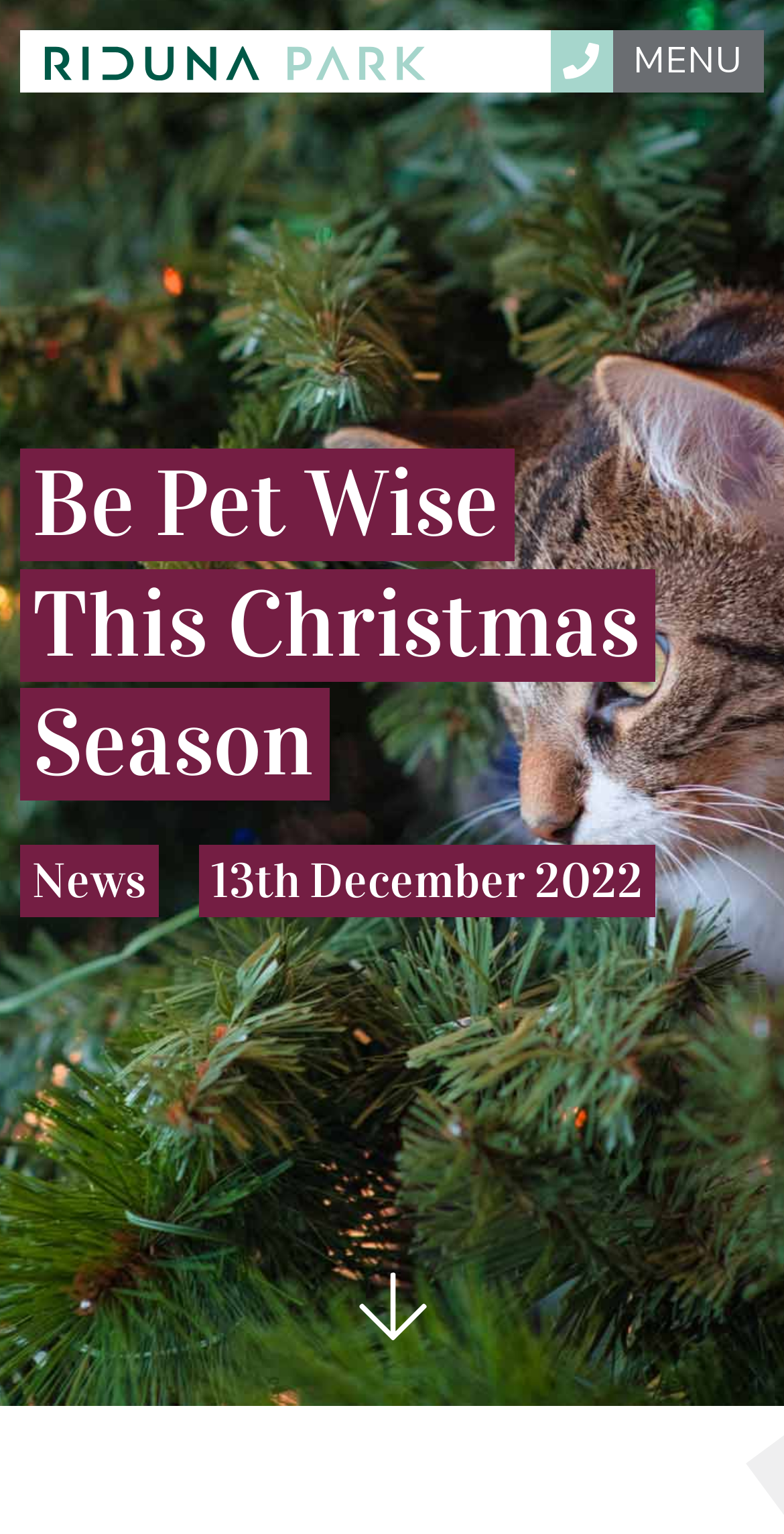Illustrate the webpage with a detailed description.

The webpage is about pet safety during the Christmas season. At the top left corner, there is a Riduna Park logo, which is a link. To the right of the logo, there are two more links, one with no text and another labeled "MENU". 

Below the logo, there is a prominent heading that reads "Be Pet Wise This Christmas Season", taking up a significant portion of the page. 

On the left side of the page, there is a link labeled "News", and next to it, there is a timestamp indicating the date "13th December 2022". 

Towards the bottom of the page, there is an image, which is also a link, taking up a significant portion of the page width. The image is positioned below the heading and the news section.